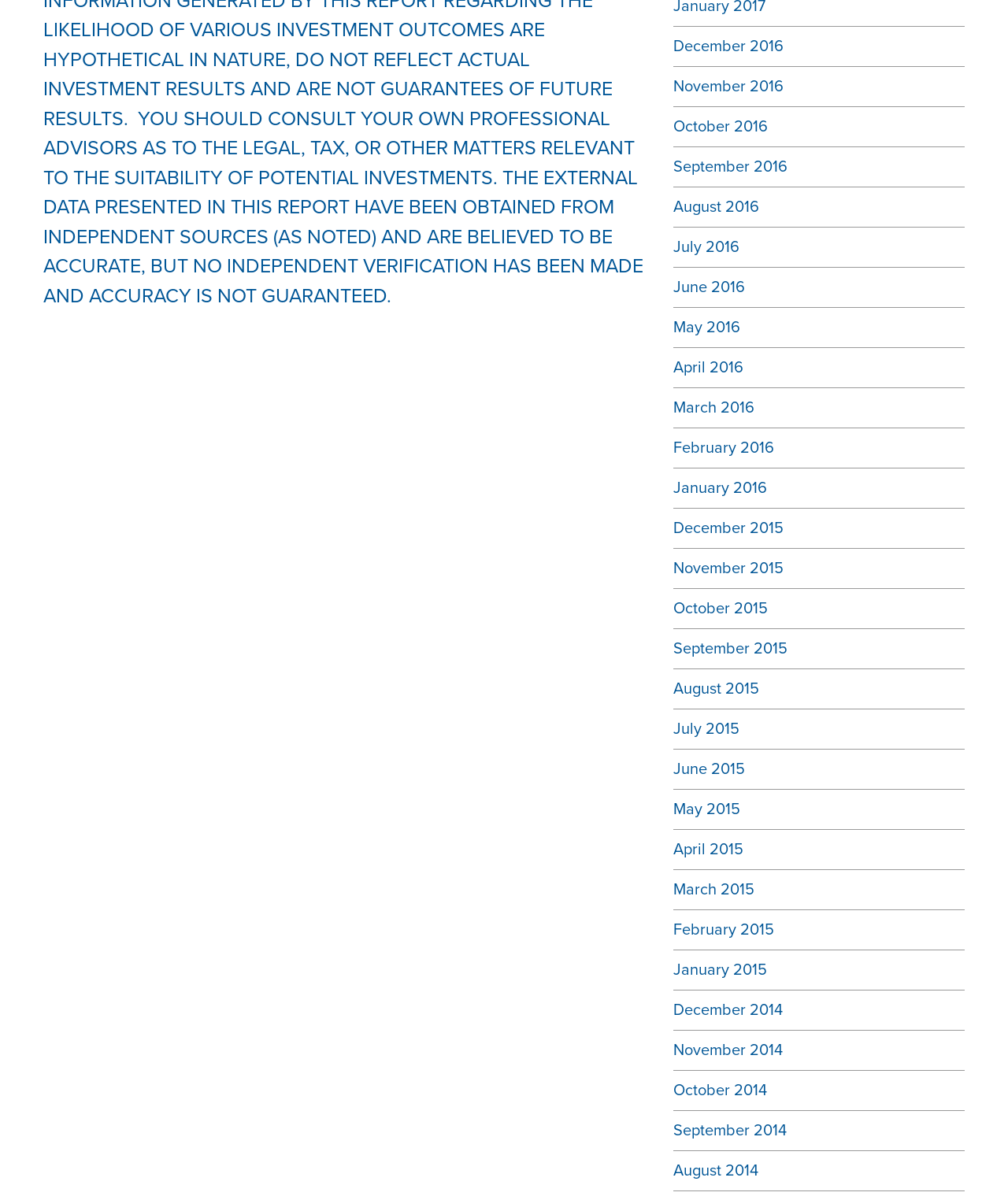Find the bounding box coordinates of the clickable area that will achieve the following instruction: "view January 2015".

[0.668, 0.803, 0.761, 0.819]